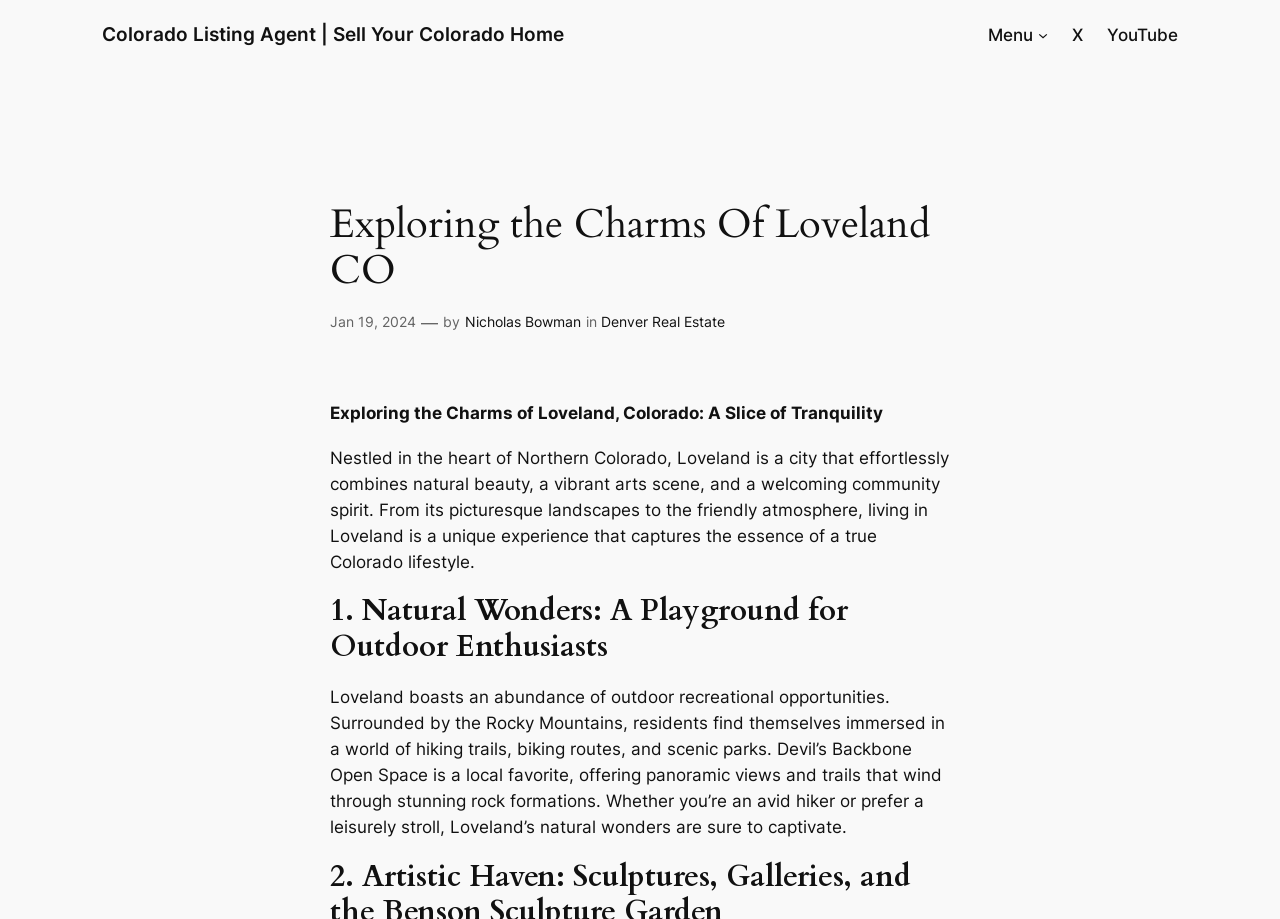What is the name of the city being described?
Using the image as a reference, answer with just one word or a short phrase.

Loveland